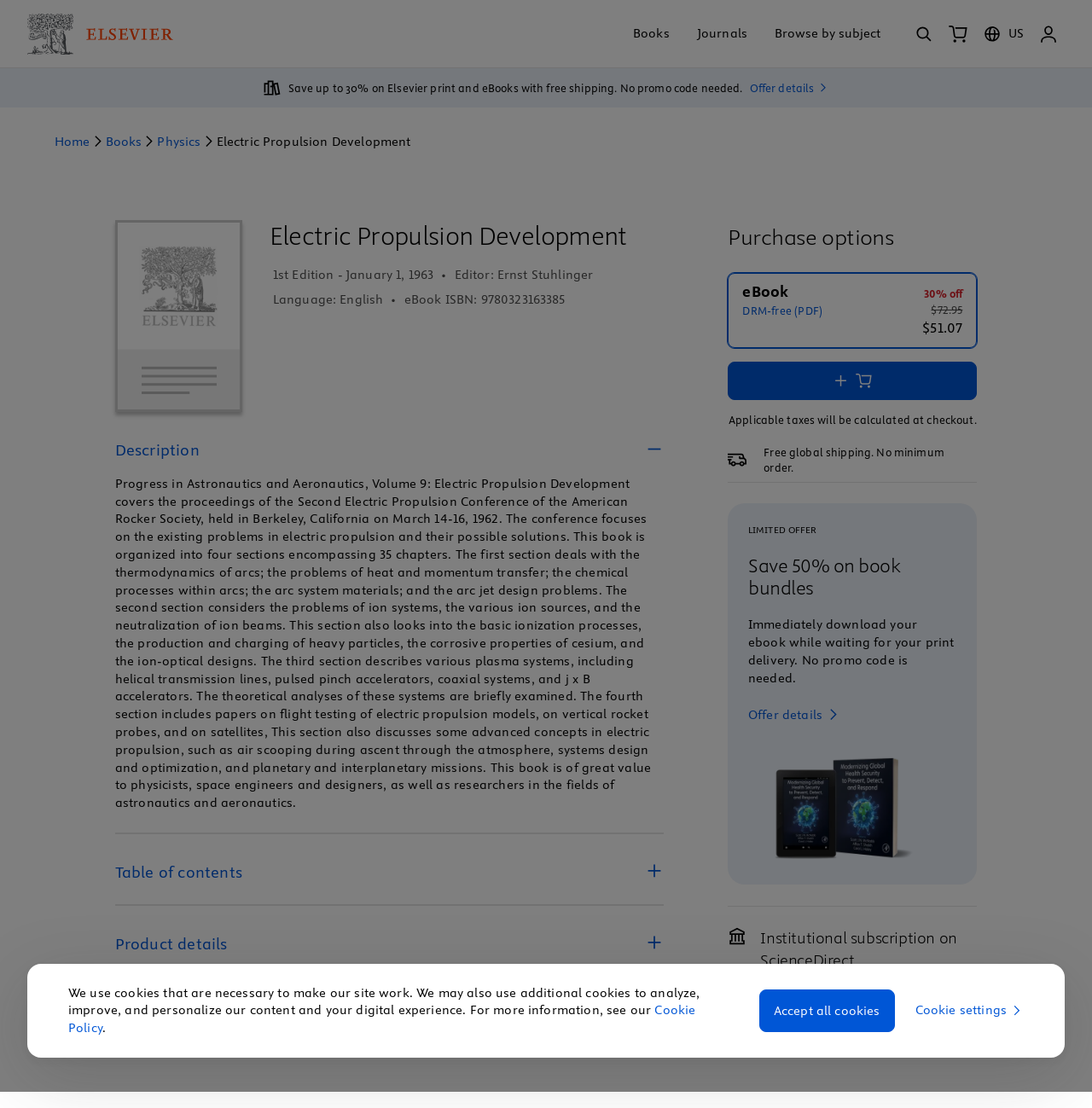Identify the bounding box coordinates of the specific part of the webpage to click to complete this instruction: "Request a sales quote".

[0.696, 0.883, 0.833, 0.899]